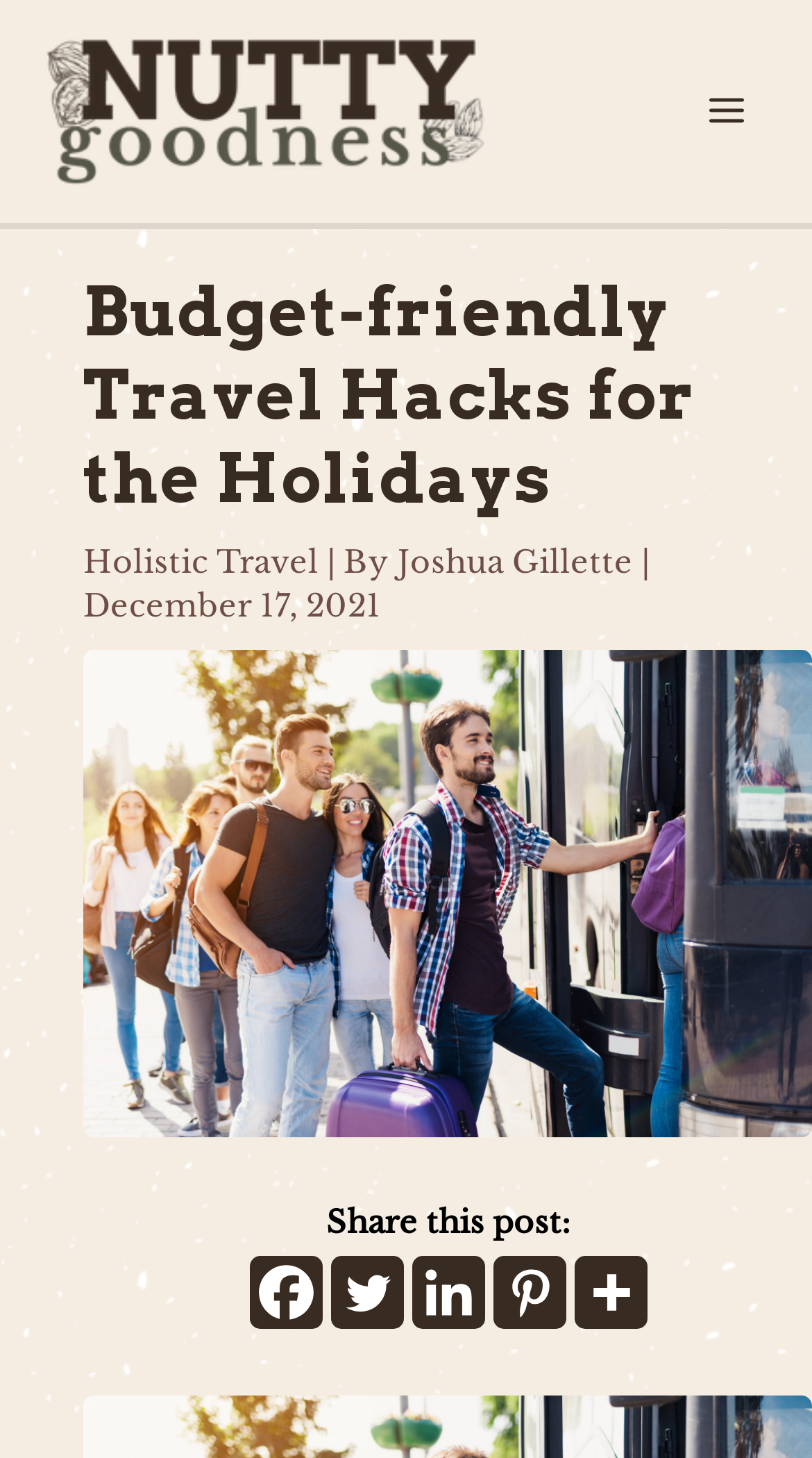What is the date of the article?
Refer to the image and offer an in-depth and detailed answer to the question.

The date is mentioned below the main heading 'Budget-friendly Travel Hacks for the Holidays', and it is a static text element.